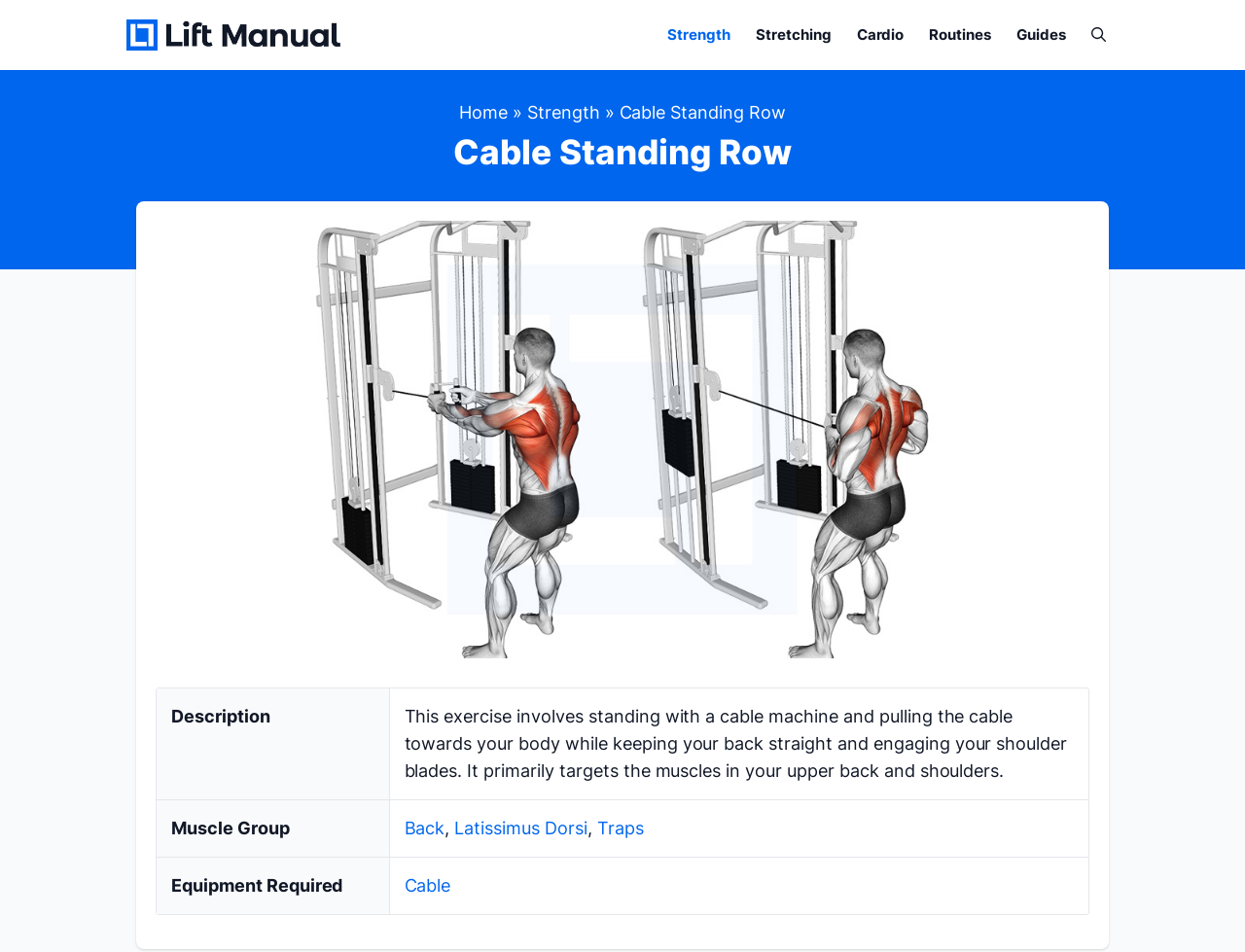What is the purpose of engaging the shoulder blades during the Cable Standing Row exercise?
Give a detailed and exhaustive answer to the question.

I determined the answer by reading the StaticText element 'This exercise involves standing with a cable machine and pulling the cable towards your body while keeping your back straight and engaging your shoulder blades.' which suggests that engaging the shoulder blades helps to maintain a straight back during the exercise.